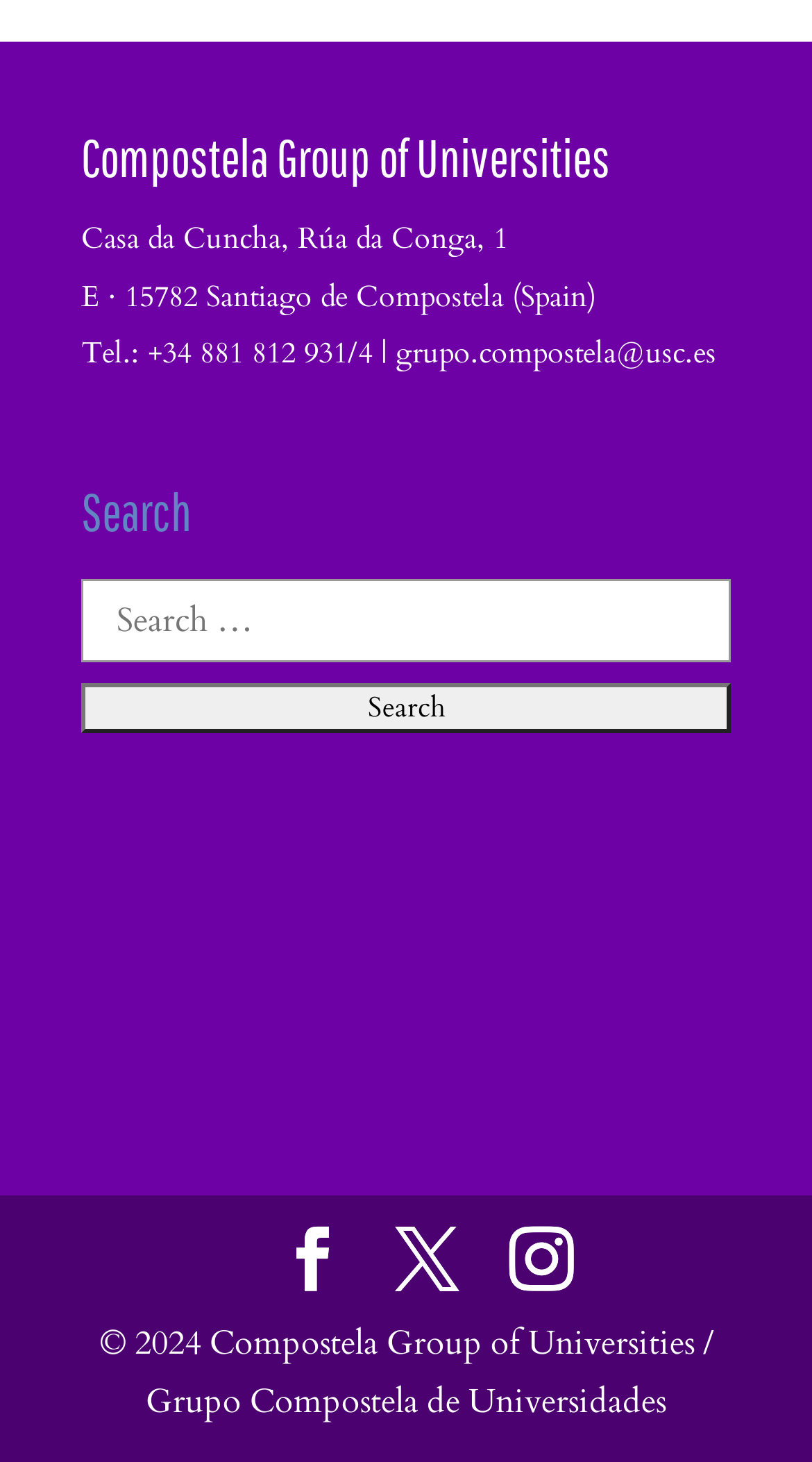Specify the bounding box coordinates (top-left x, top-left y, bottom-right x, bottom-right y) of the UI element in the screenshot that matches this description: Instagram

[0.627, 0.839, 0.706, 0.886]